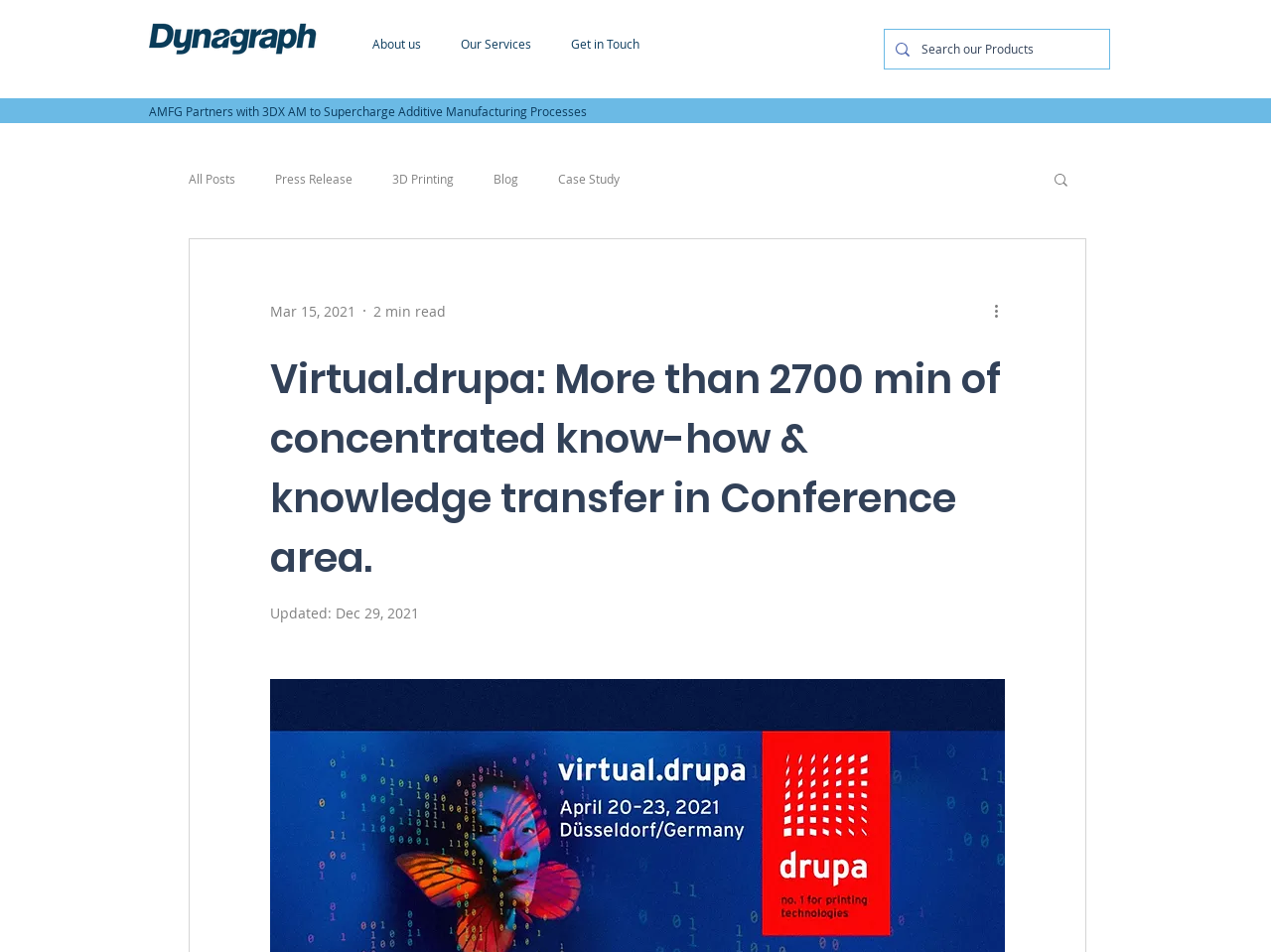Identify the first-level heading on the webpage and generate its text content.

Virtual.drupa: More than 2700 min of concentrated know-how & knowledge transfer in Conference area.